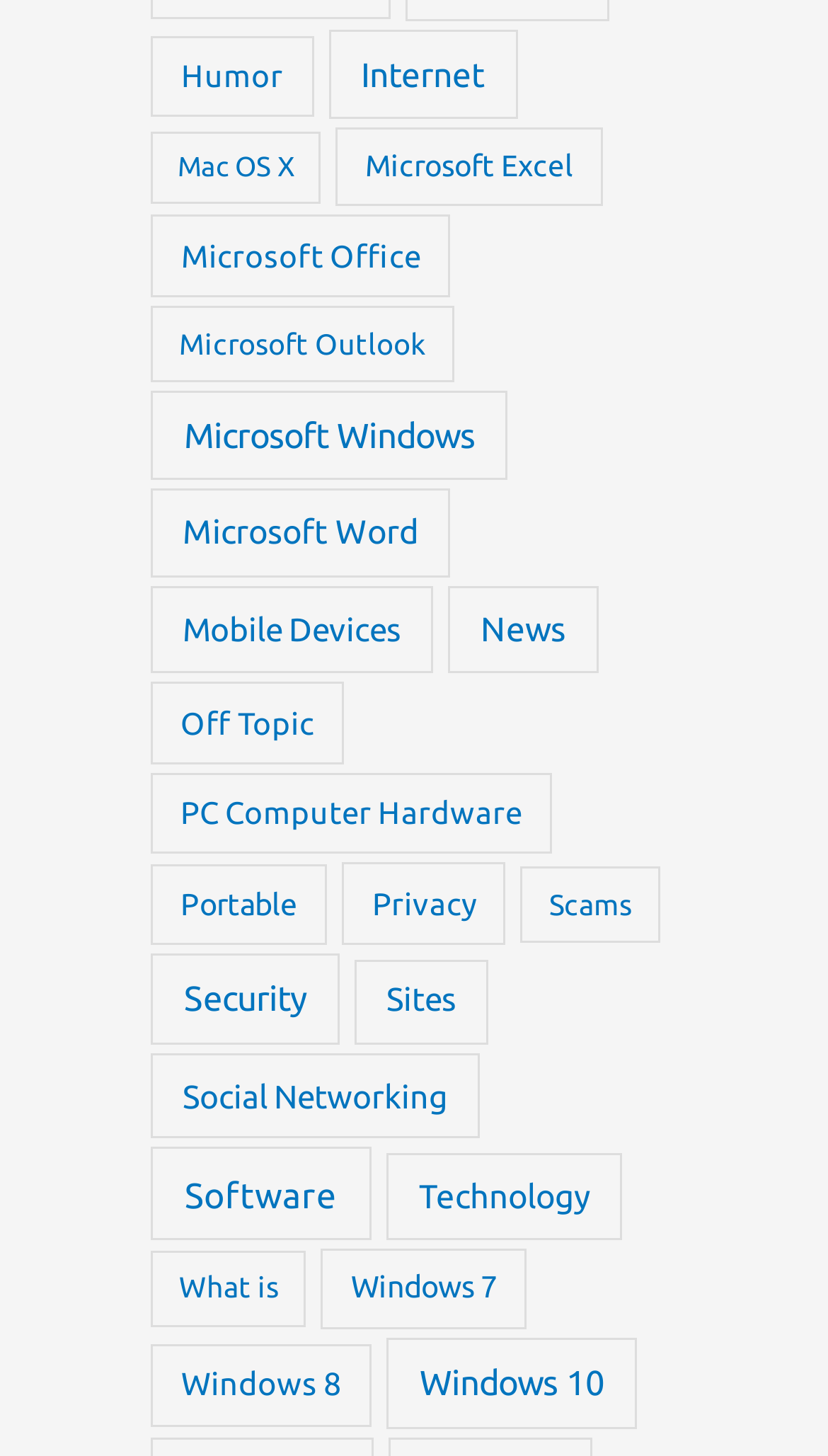Using the information in the image, could you please answer the following question in detail:
How many categories are listed on this webpage?

I counted the number of links on the webpage, and there are 24 categories listed, each with a specific topic and number of items.